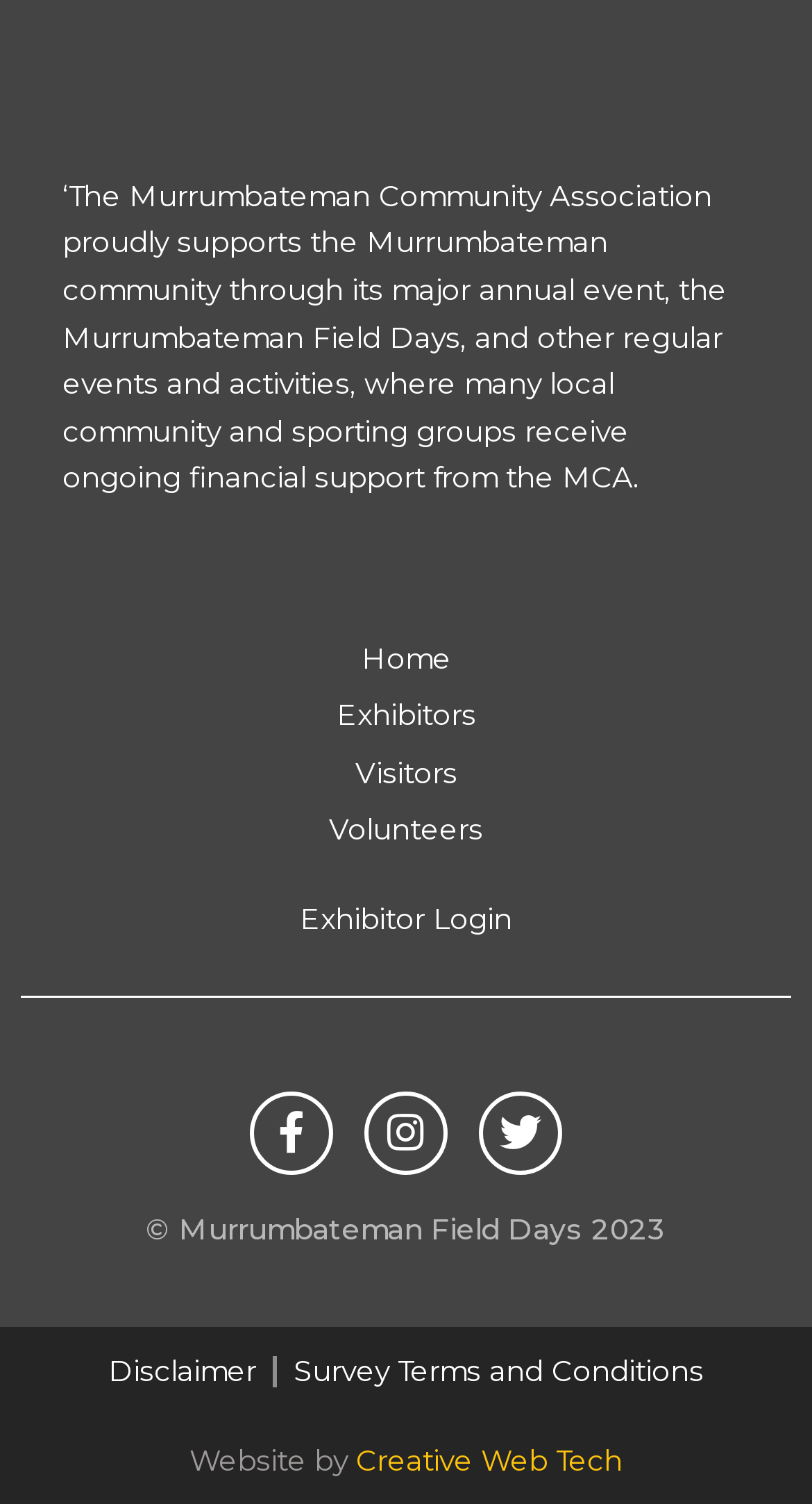Please identify the bounding box coordinates of the area I need to click to accomplish the following instruction: "go to home page".

[0.051, 0.422, 0.949, 0.453]